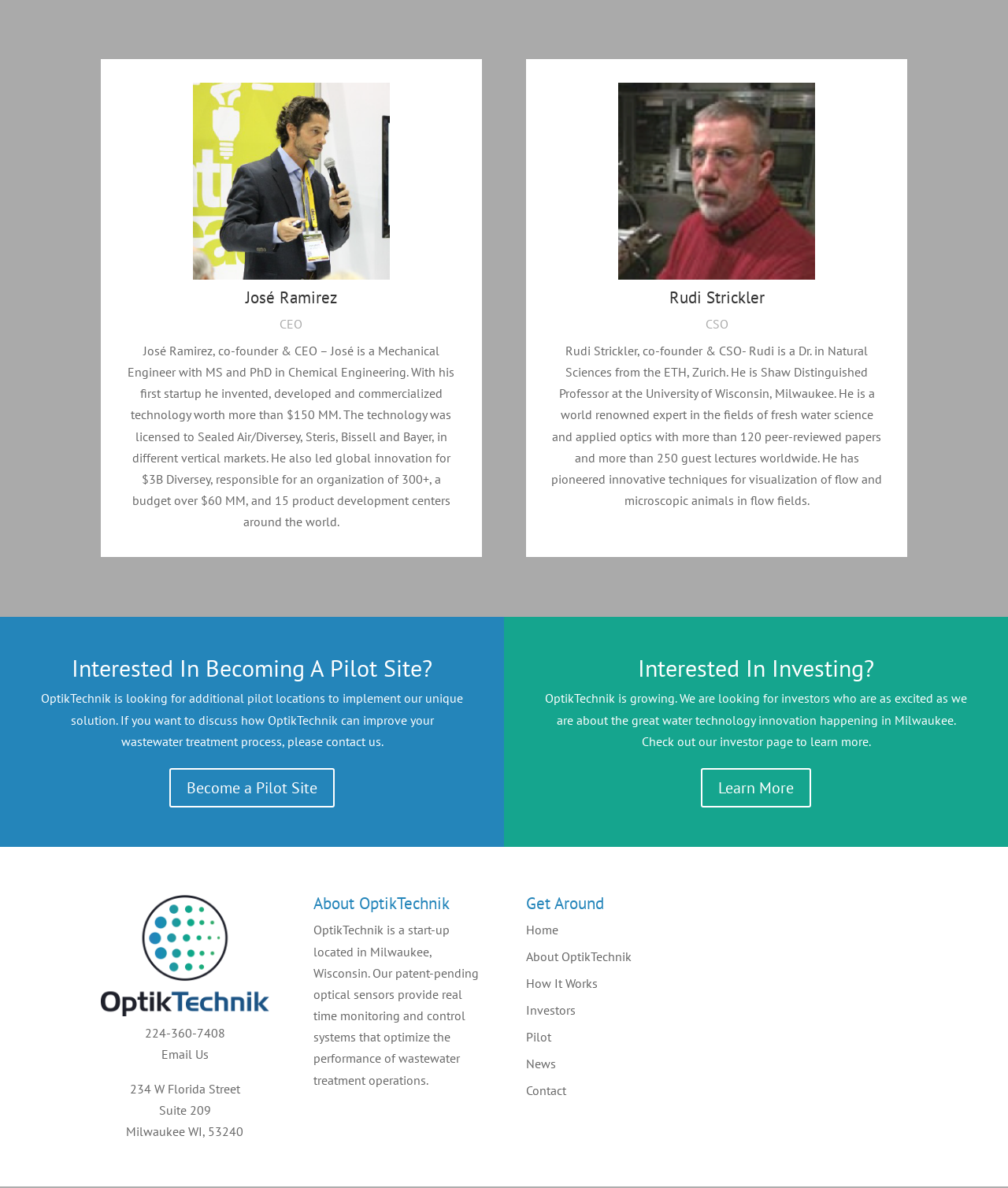Reply to the question below using a single word or brief phrase:
What is the name of the CEO of OptikTechnik?

José Ramirez